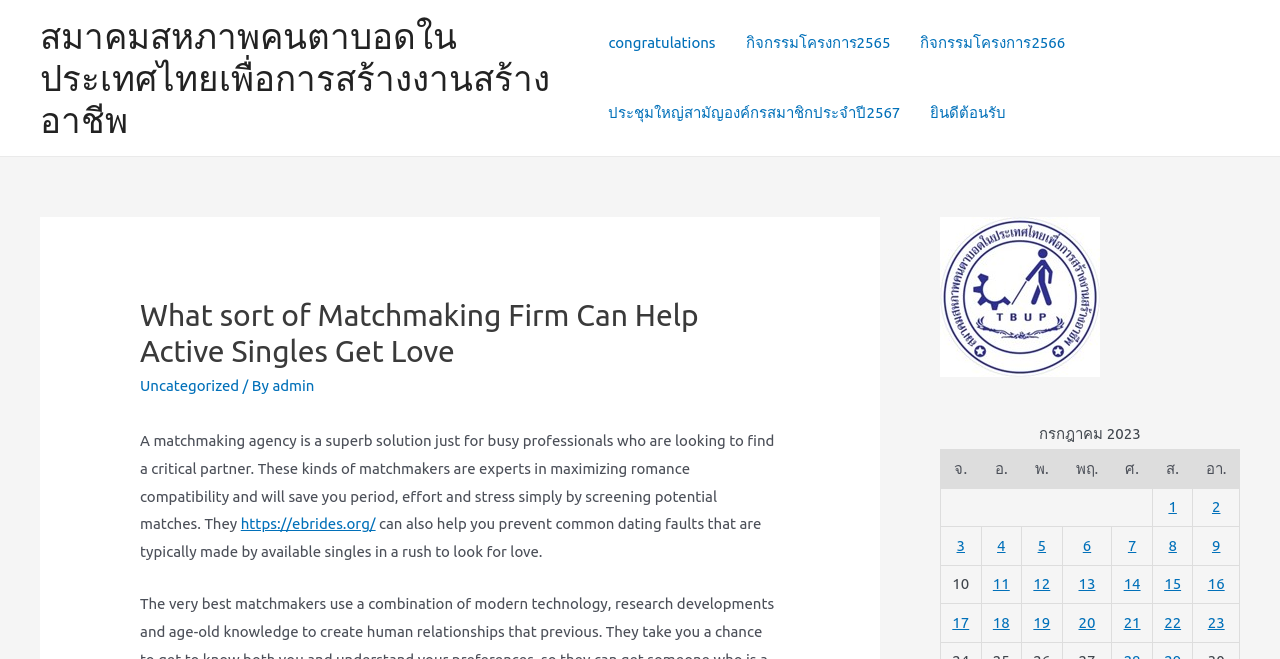Please identify the coordinates of the bounding box that should be clicked to fulfill this instruction: "Click the link to congratulations".

[0.464, 0.012, 0.571, 0.118]